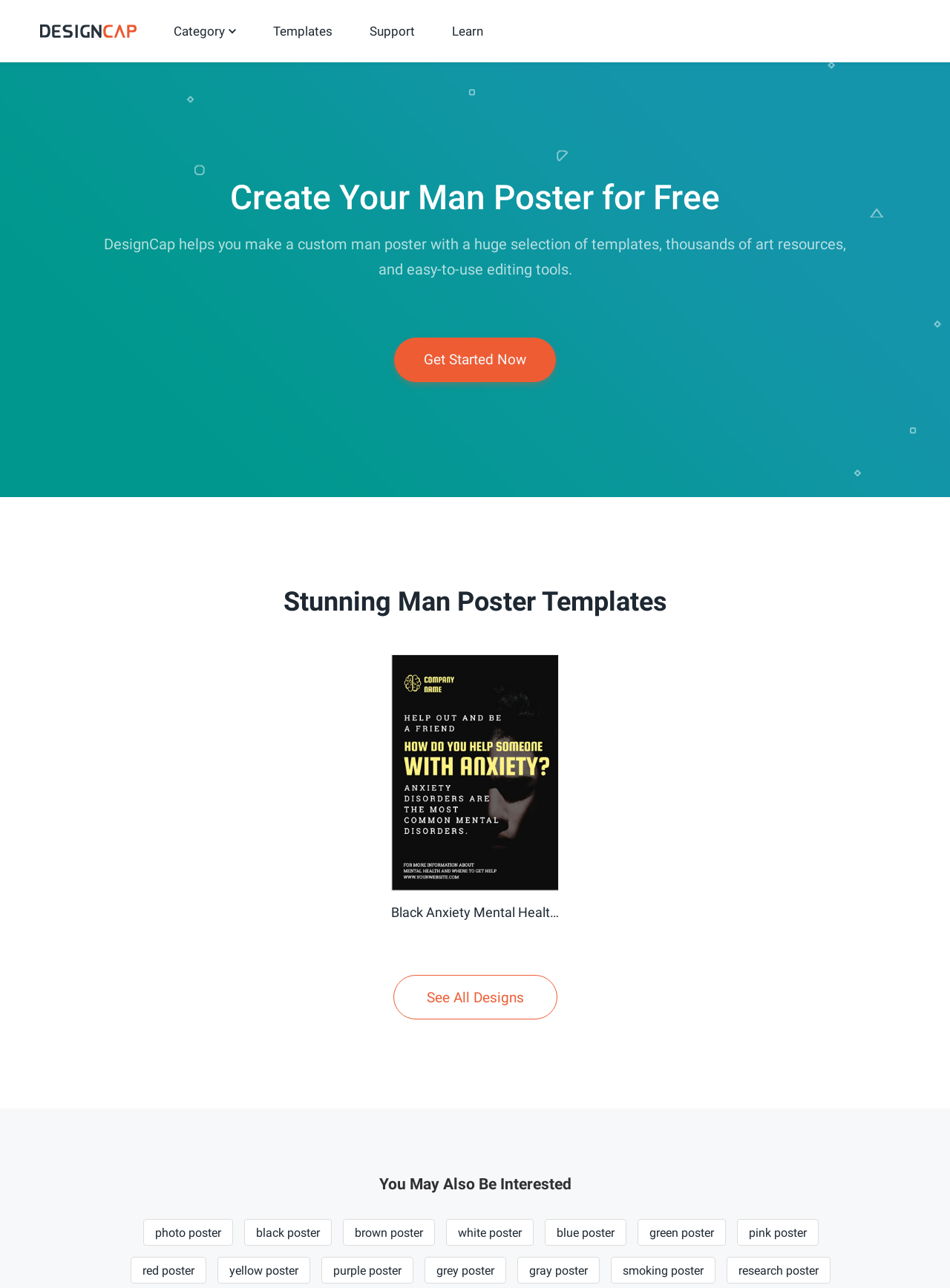Show me the bounding box coordinates of the clickable region to achieve the task as per the instruction: "Browse all man poster designs".

[0.414, 0.757, 0.586, 0.791]